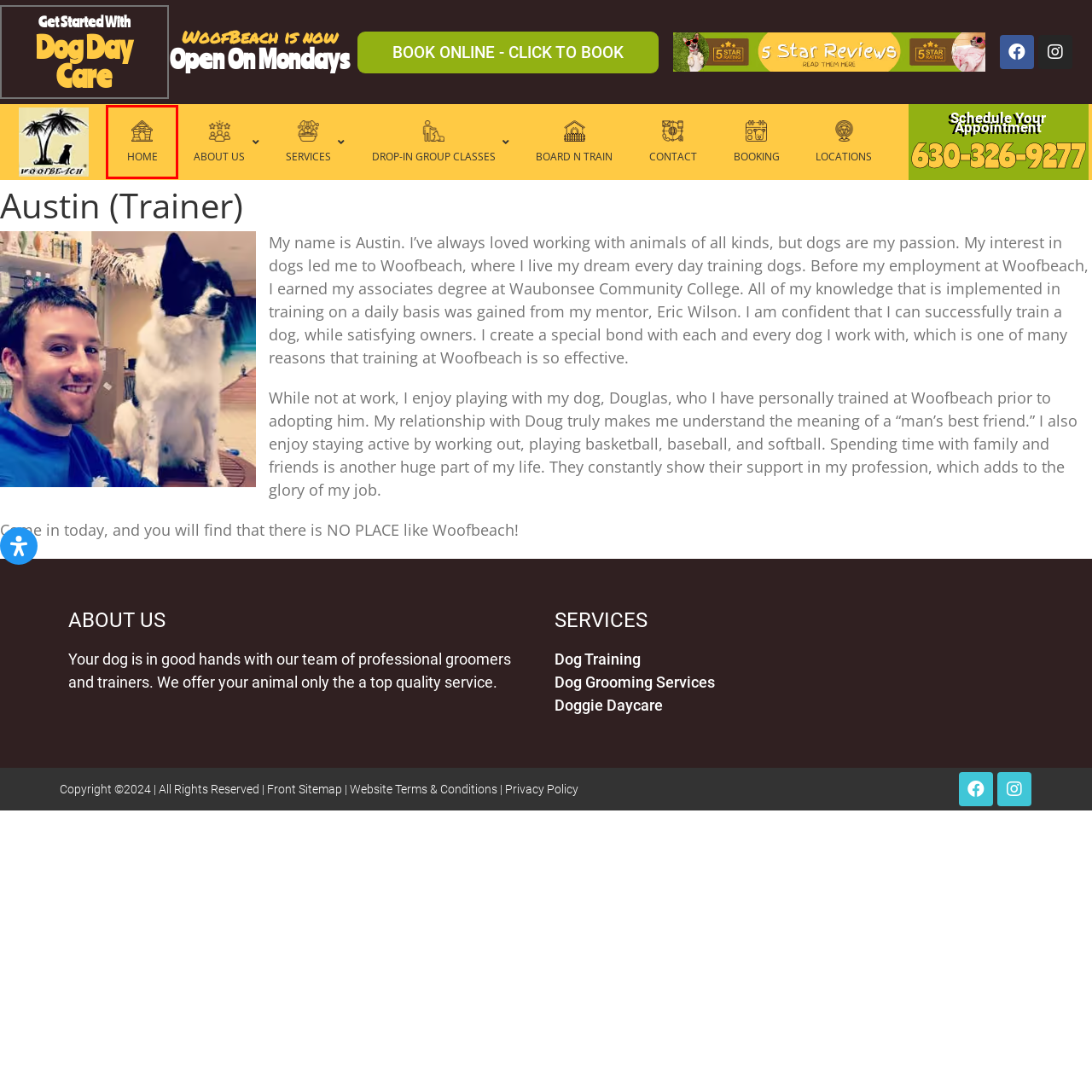You are given a screenshot of a webpage with a red rectangle bounding box around a UI element. Select the webpage description that best matches the new webpage after clicking the element in the bounding box. Here are the candidates:
A. Dog Grooming Batavia IL | WoofBeach Dog Care, Dog Training
B. Bookedin
C. Locations - WoofBeach Batavia
D. Website Terms and Conditions - WoofBeach Batavia
E. Board N Train - WoofBeach Batavia
F. Front Sitemap - WoofBeach Batavia
G. Contact Woof Beach Today To Get Started with Our Services
H. Dog Grooming | Expert Dog Training | Batavia | Woof Beach

A